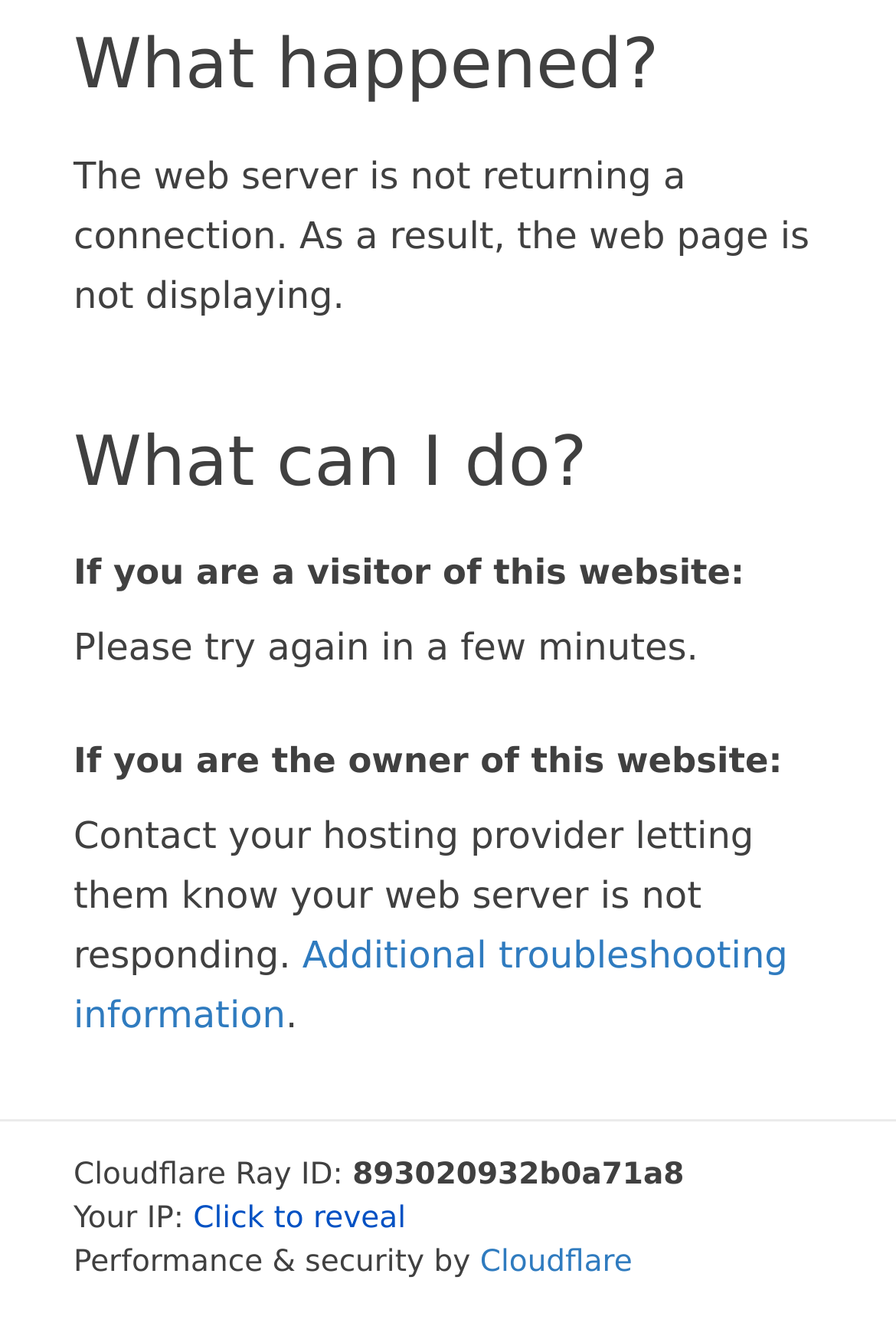Using the information from the screenshot, answer the following question thoroughly:
What should a visitor of this website do?

According to the webpage, if you are a visitor of this website, you should try again in a few minutes, as stated in the StaticText element with the text 'Please try again in a few minutes.'